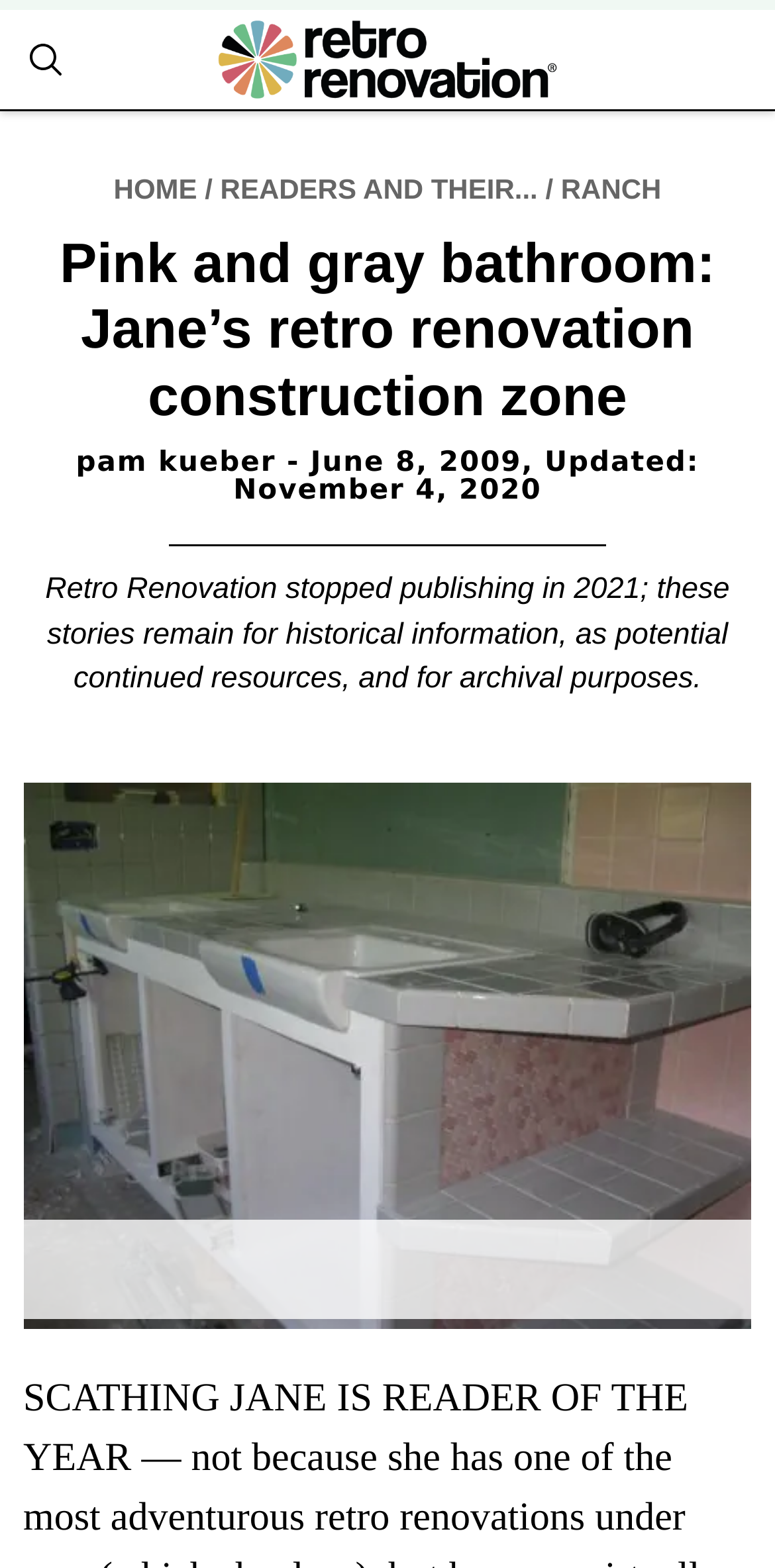What is the color scheme of the bathroom?
Please analyze the image and answer the question with as much detail as possible.

Based on the image of the bathroom, I can see that the dominant colors are pink and gray, which suggests a retro-style renovation.